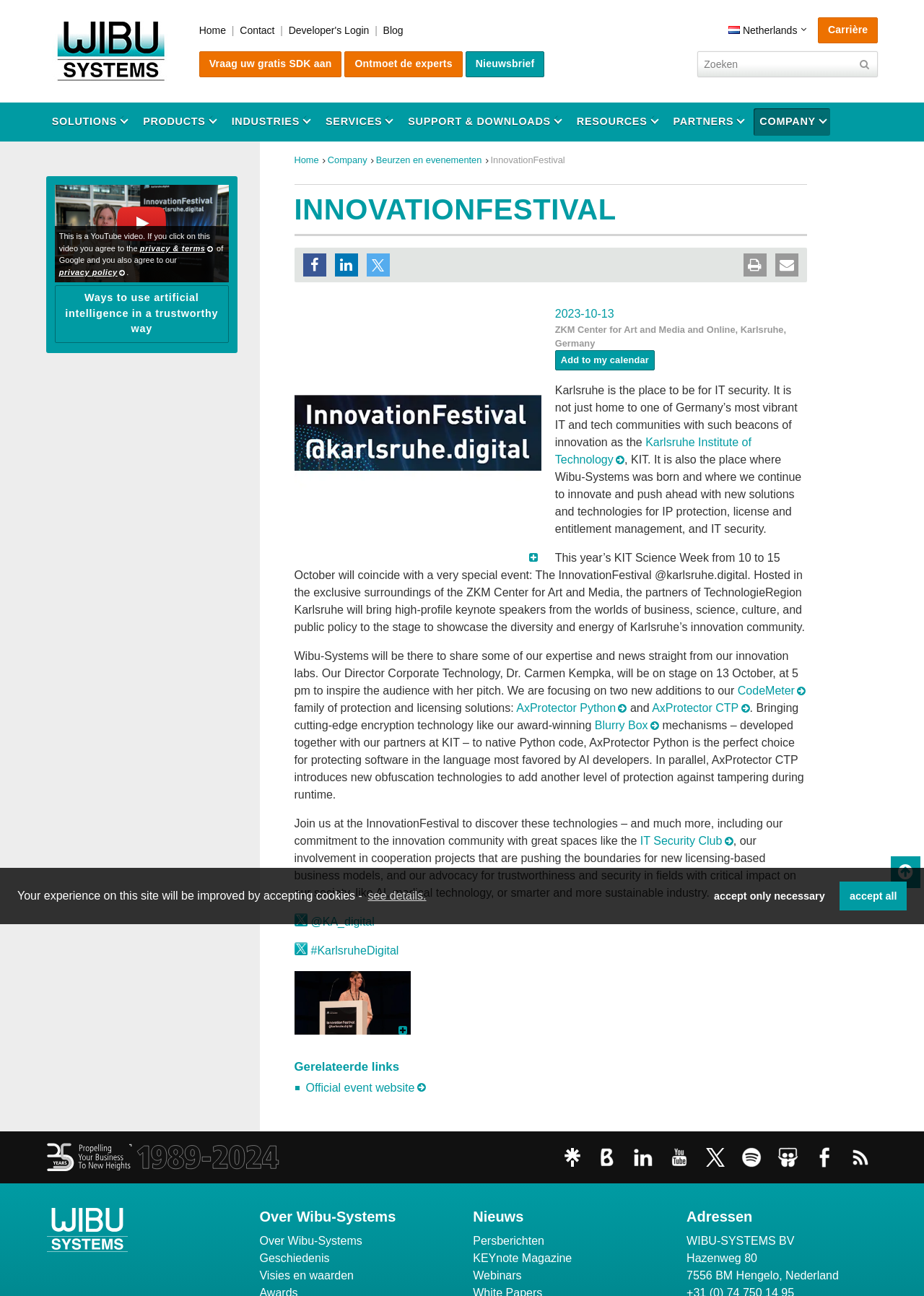What is the purpose of the 'CodeMeter' product?
Using the details from the image, give an elaborate explanation to answer the question.

The purpose of CodeMeter can be inferred from the links and descriptions in the webpage, such as 'License Entitlement', 'Electronic License Delivery', 'License Models', etc. which are all related to license management.